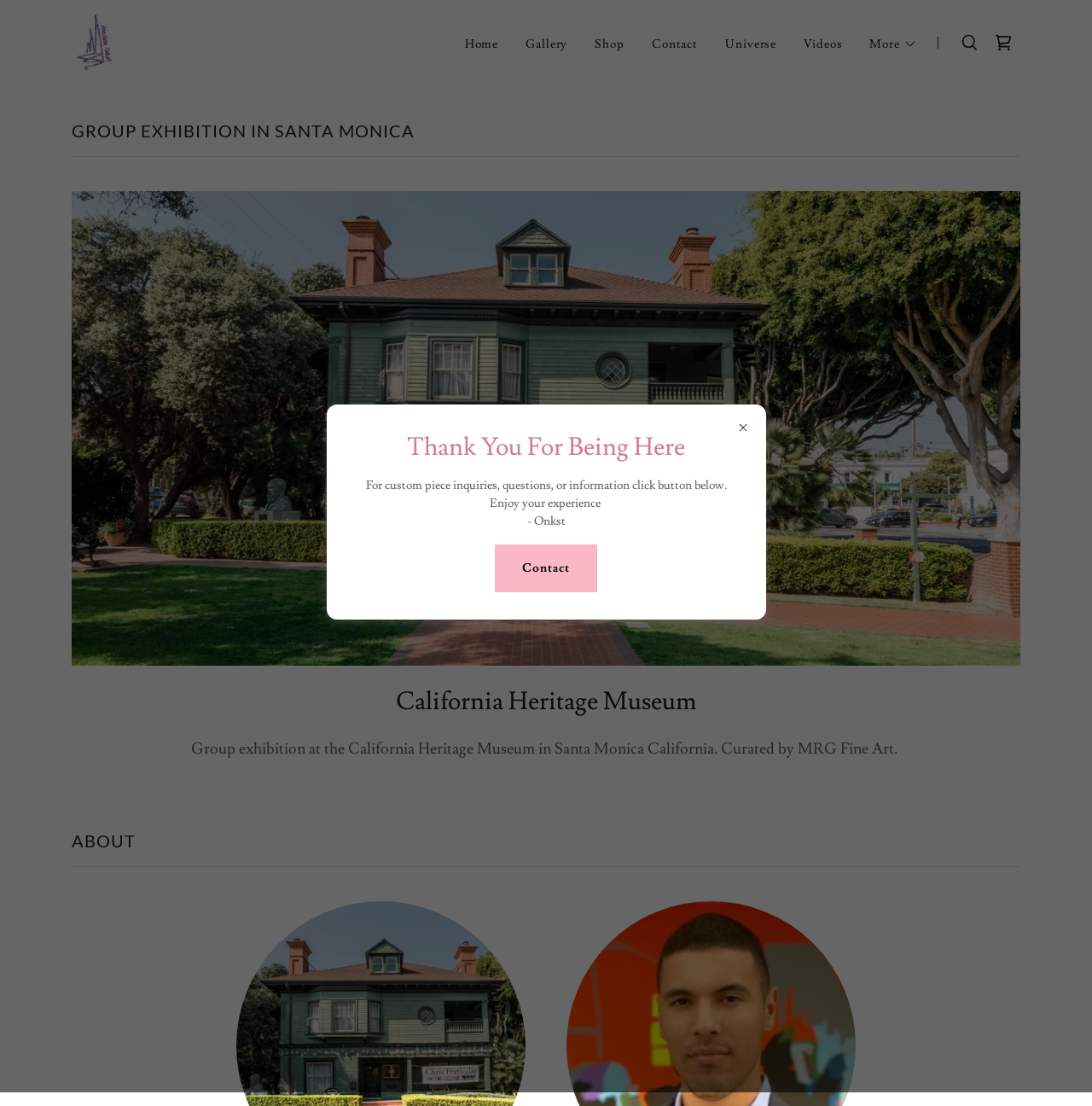What is the location of the museum?
Please provide a single word or phrase answer based on the image.

Santa Monica, California